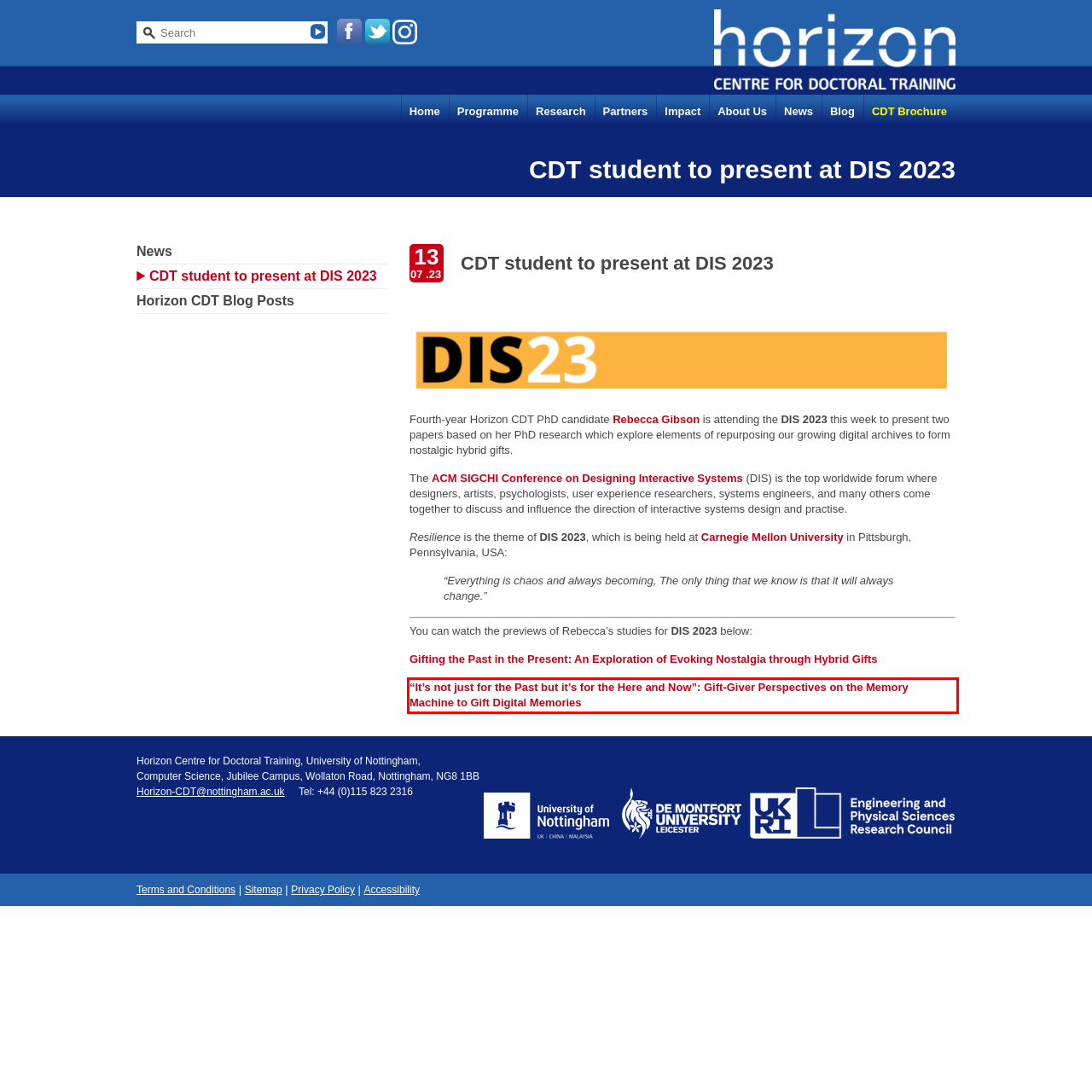Observe the screenshot of the webpage that includes a red rectangle bounding box. Conduct OCR on the content inside this red bounding box and generate the text.

“It’s not just for the Past but it’s for the Here and Now”: Gift-Giver Perspectives on the Memory Machine to Gift Digital Memories